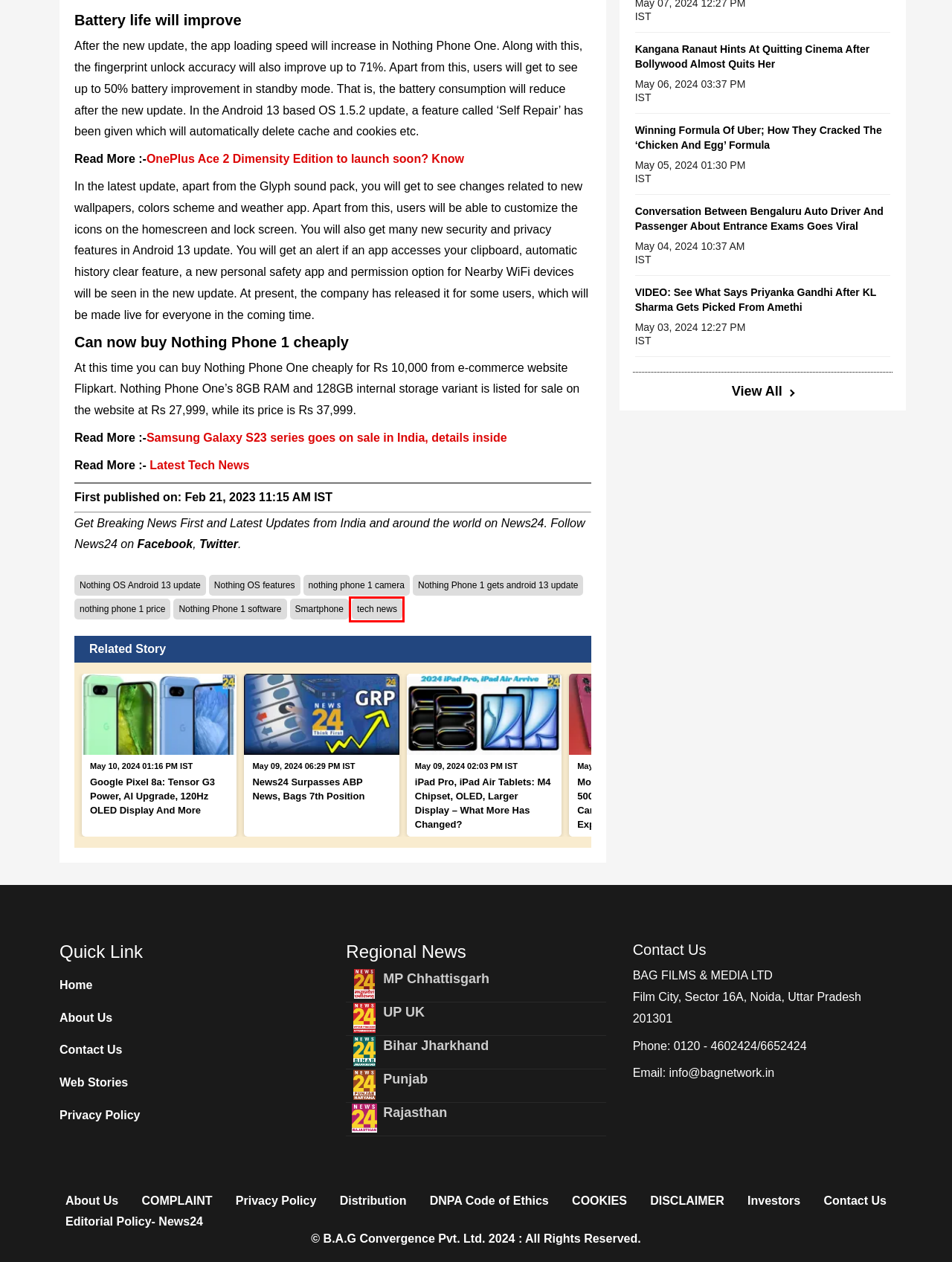Analyze the screenshot of a webpage featuring a red rectangle around an element. Pick the description that best fits the new webpage after interacting with the element inside the red bounding box. Here are the candidates:
A. tech news Archives - News24
B. About Us - News24
C. DNPA Code of Ethics - News24
D. iPad Pro, iPad Air Tablets: M4 Chipset, OLED, Larger Display - What More Has Changed?
E. Winning Formula Of Uber; How They Cracked The 'Chicken And Egg' Formula
F. Stories Archive - News24
G. COMPLAINT - News24
H. Nothing OS features Archives - News24

A